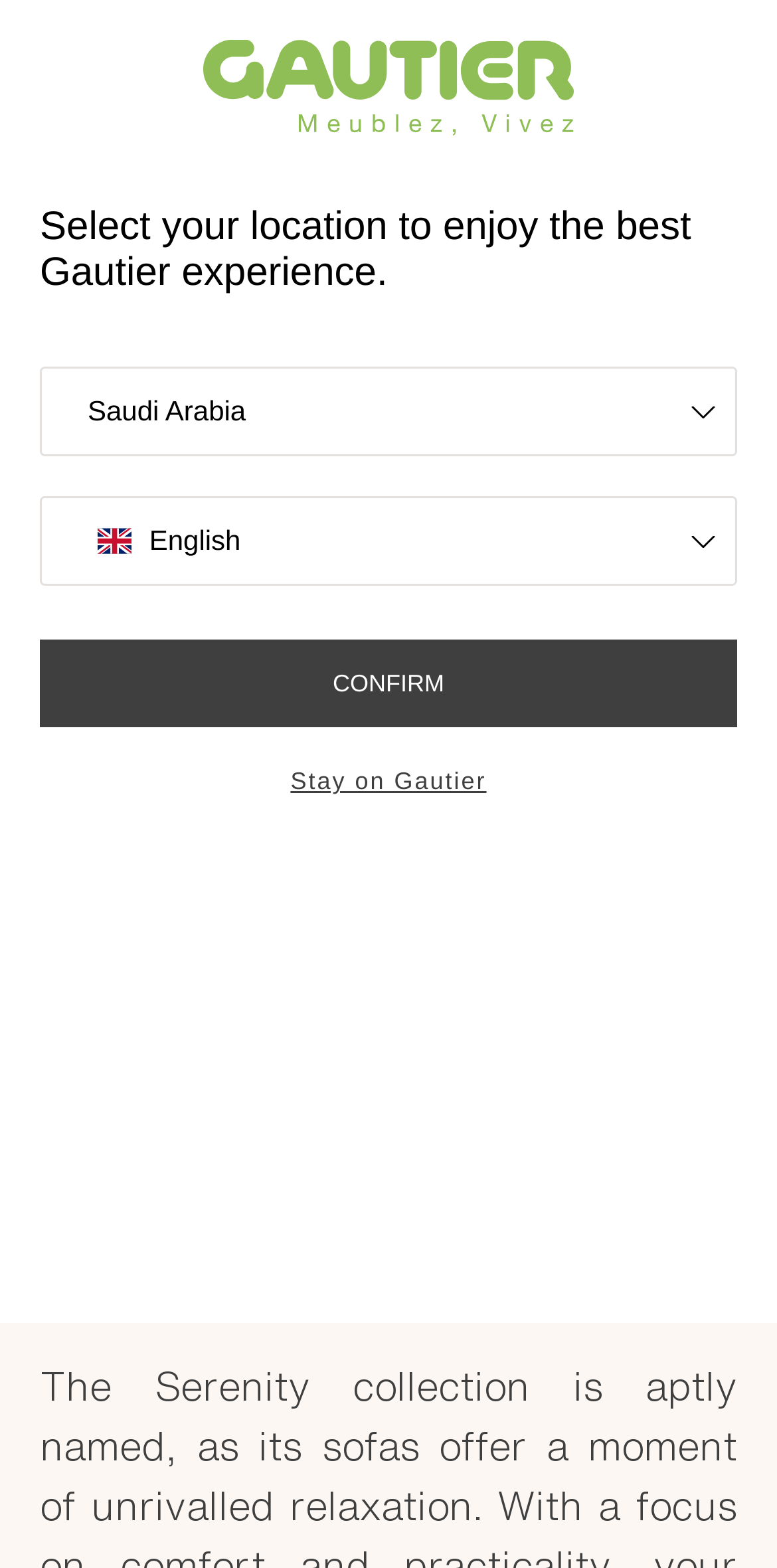What is the purpose of the dialog box?
Identify the answer in the screenshot and reply with a single word or phrase.

Select location